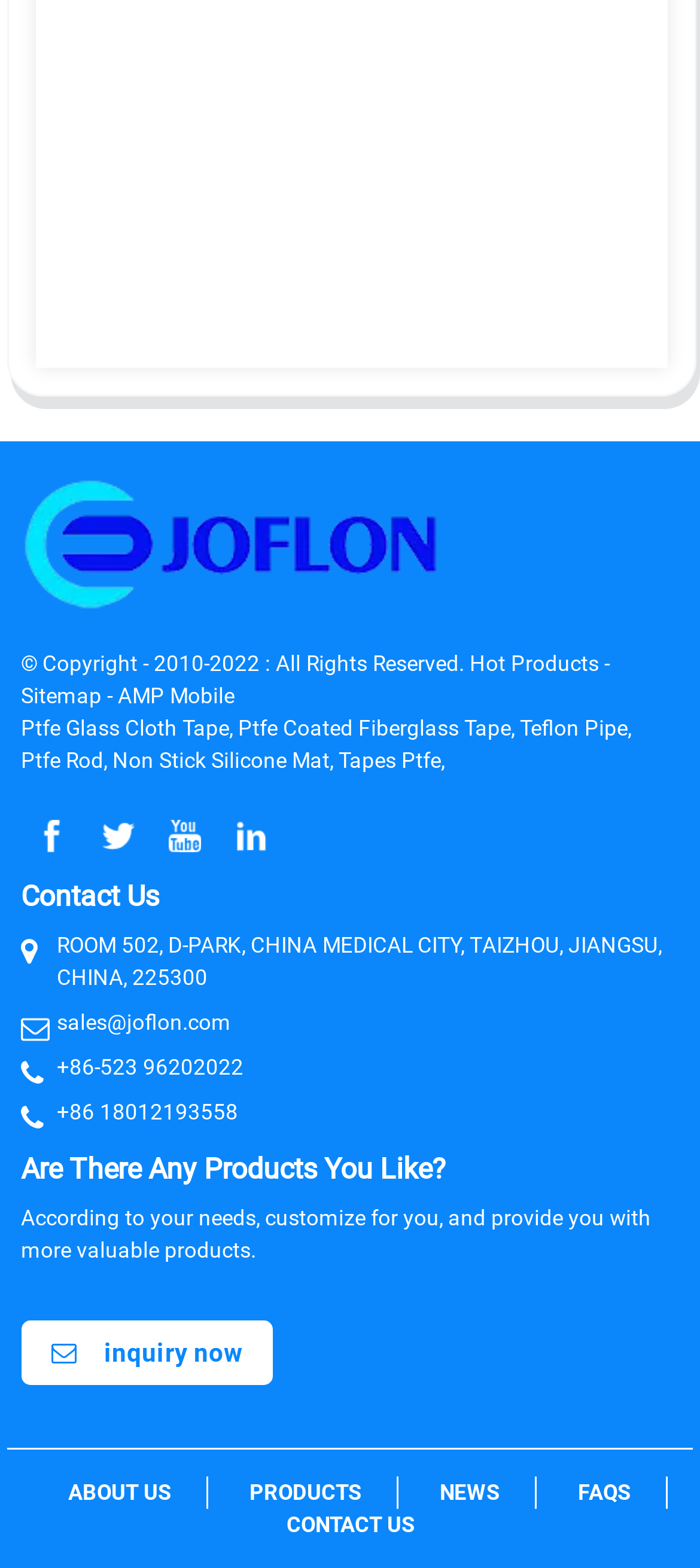Find the bounding box of the UI element described as: "alt="Click to Home"". The bounding box coordinates should be given as four float values between 0 and 1, i.e., [left, top, right, bottom].

None